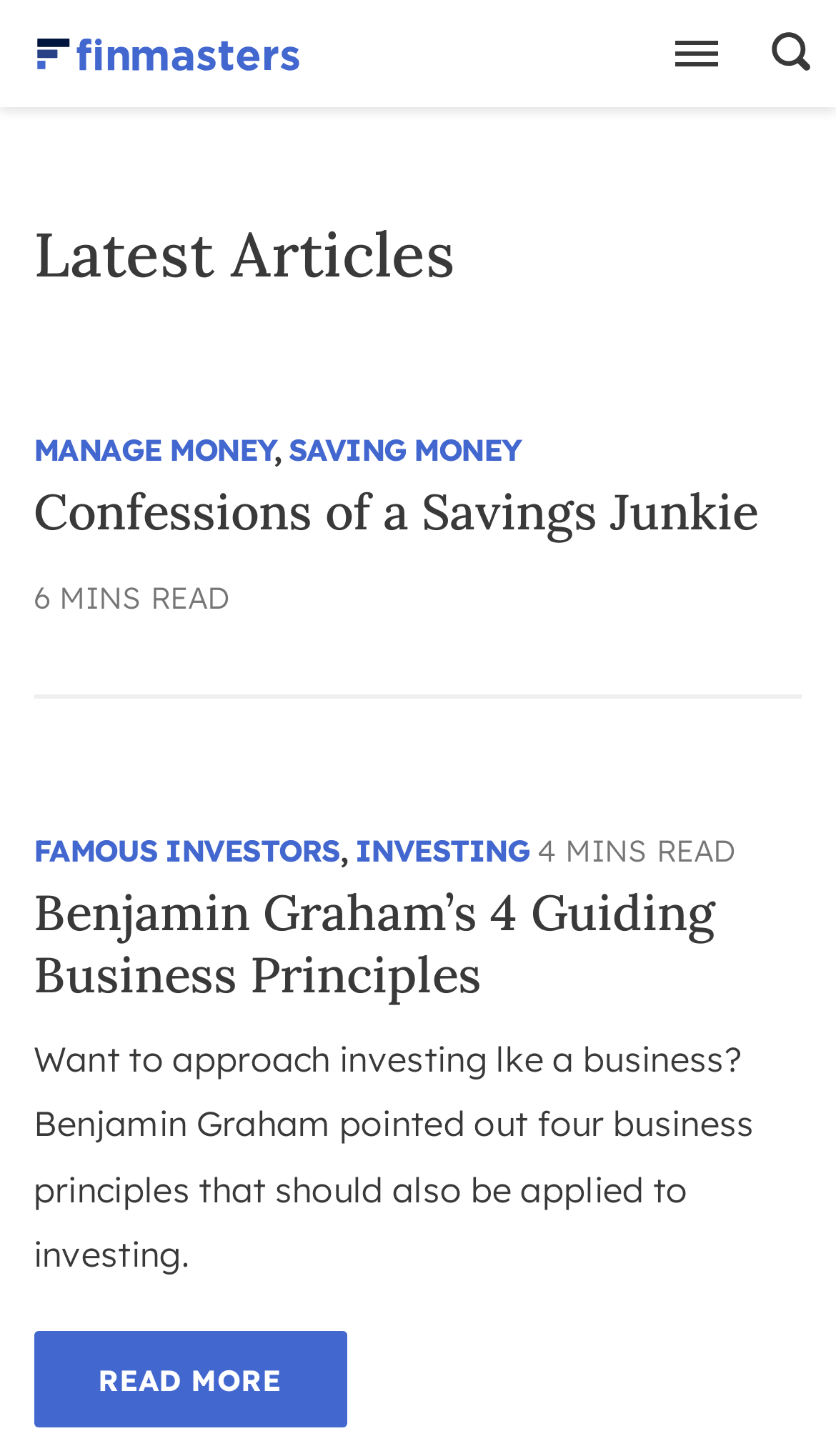Please use the details from the image to answer the following question comprehensively:
What is the logo of the website?

The logo of the website is located at the top left corner of the webpage, and it is an image with the text 'FinMasters' written on it. The logo is likely a representation of the website's brand and identity.